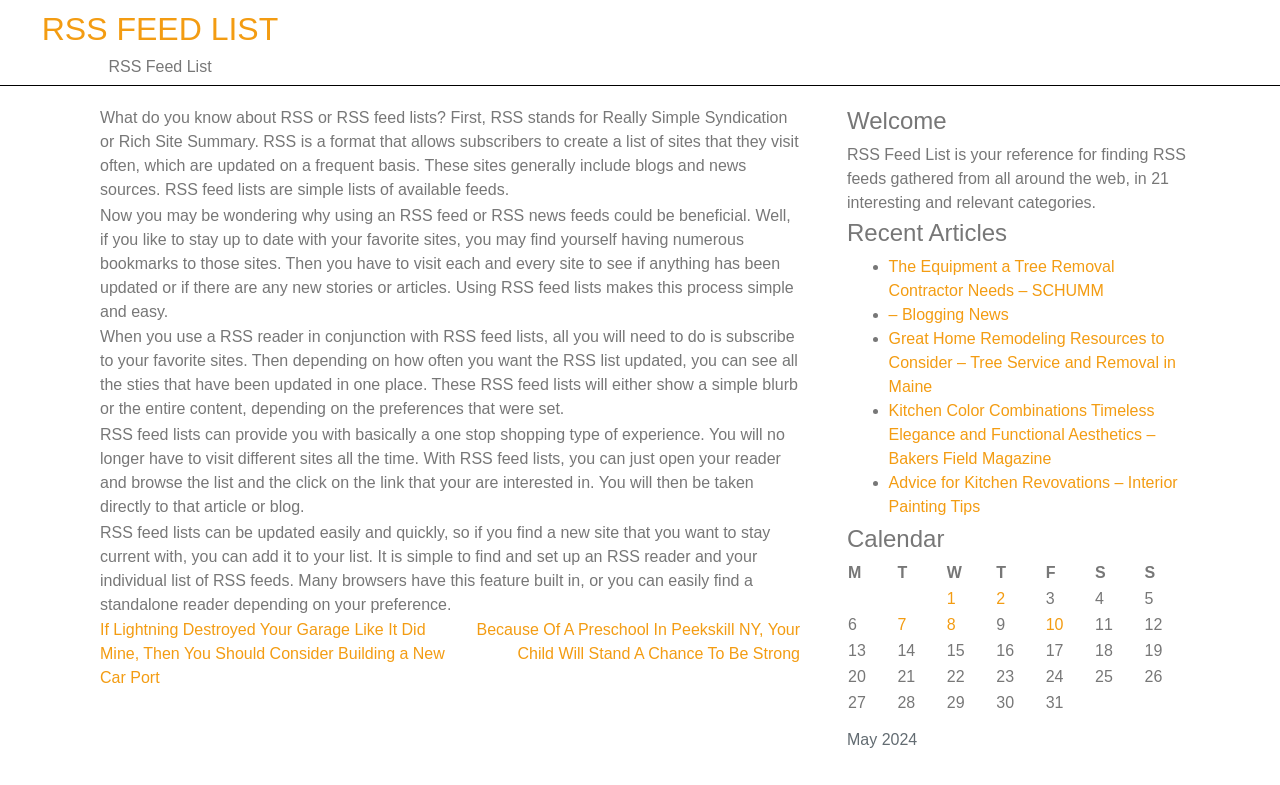Describe all the significant parts and information present on the webpage.

This webpage is about RSS feeds and their benefits. At the top, there is a link to "RSS FEED LIST" and a main section that contains several paragraphs of text. The text explains what RSS stands for, how it works, and its advantages, such as allowing users to stay up-to-date with their favorite sites without having to visit each site individually.

Below the main text, there is a navigation section with links to "Posts" and a heading that says "Post navigation". This section contains links to specific posts, including "If Lightning Destroyed Your Garage Like It Did Mine, Then You Should Consider Building a New Car Port" and "Because Of A Preschool In Peekskill NY, Your Child Will Stand A Chance To Be Strong".

To the right of the main text, there is a sidebar with several sections. The first section has a heading that says "Welcome" and a brief description of the RSS Feed List website. Below that, there is a section with a heading that says "Recent Articles" and a list of links to recent articles, including "The Equipment a Tree Removal Contractor Needs – SCHUMM" and "Kitchen Color Combinations Timeless Elegance and Functional Aesthetics – Bakers Field Magazine".

Further down the sidebar, there is a section with a heading that says "Calendar" and a table that displays the dates of May 2024. Each date has a link to posts published on that day. The table takes up most of the bottom half of the webpage.

Overall, the webpage is focused on providing information about RSS feeds and offering a list of RSS feeds in various categories, as well as a calendar of recent posts.